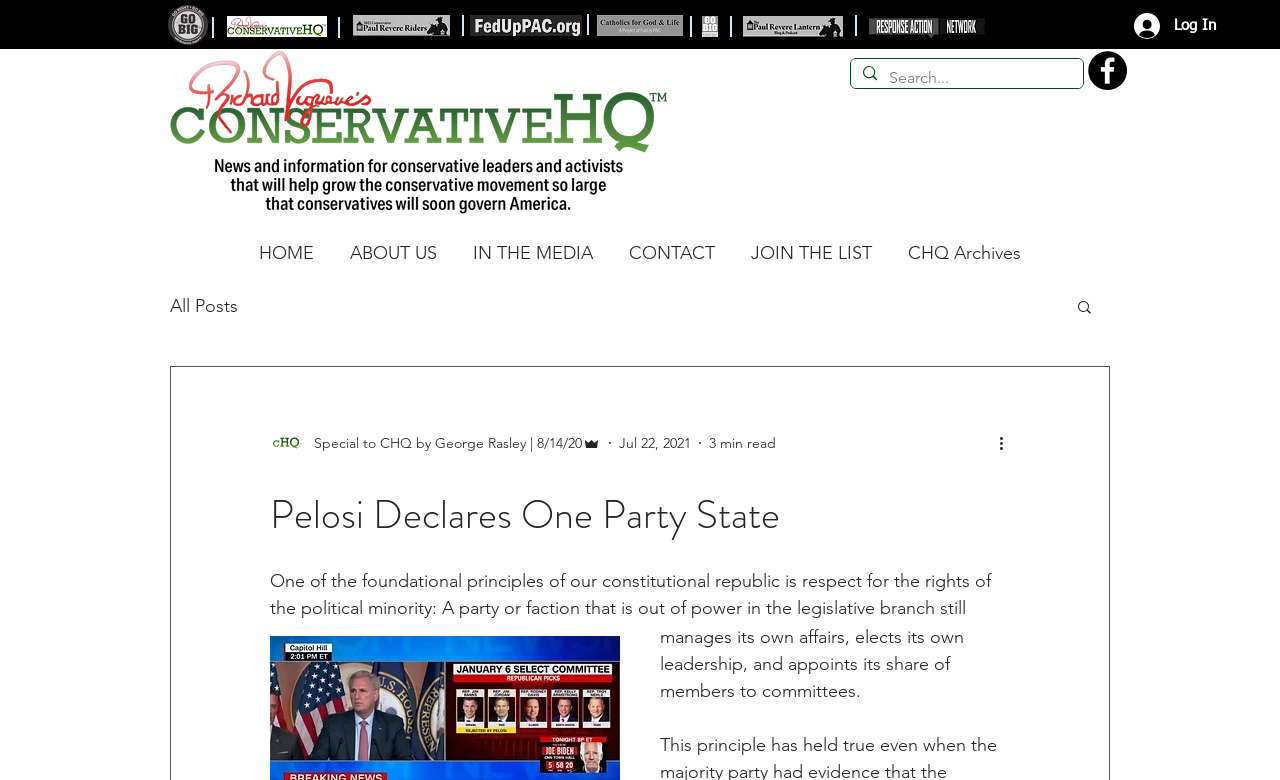Give a one-word or short phrase answer to the question: 
What is the name of the logo in the top-left corner?

Conservative HQ Logo 2024